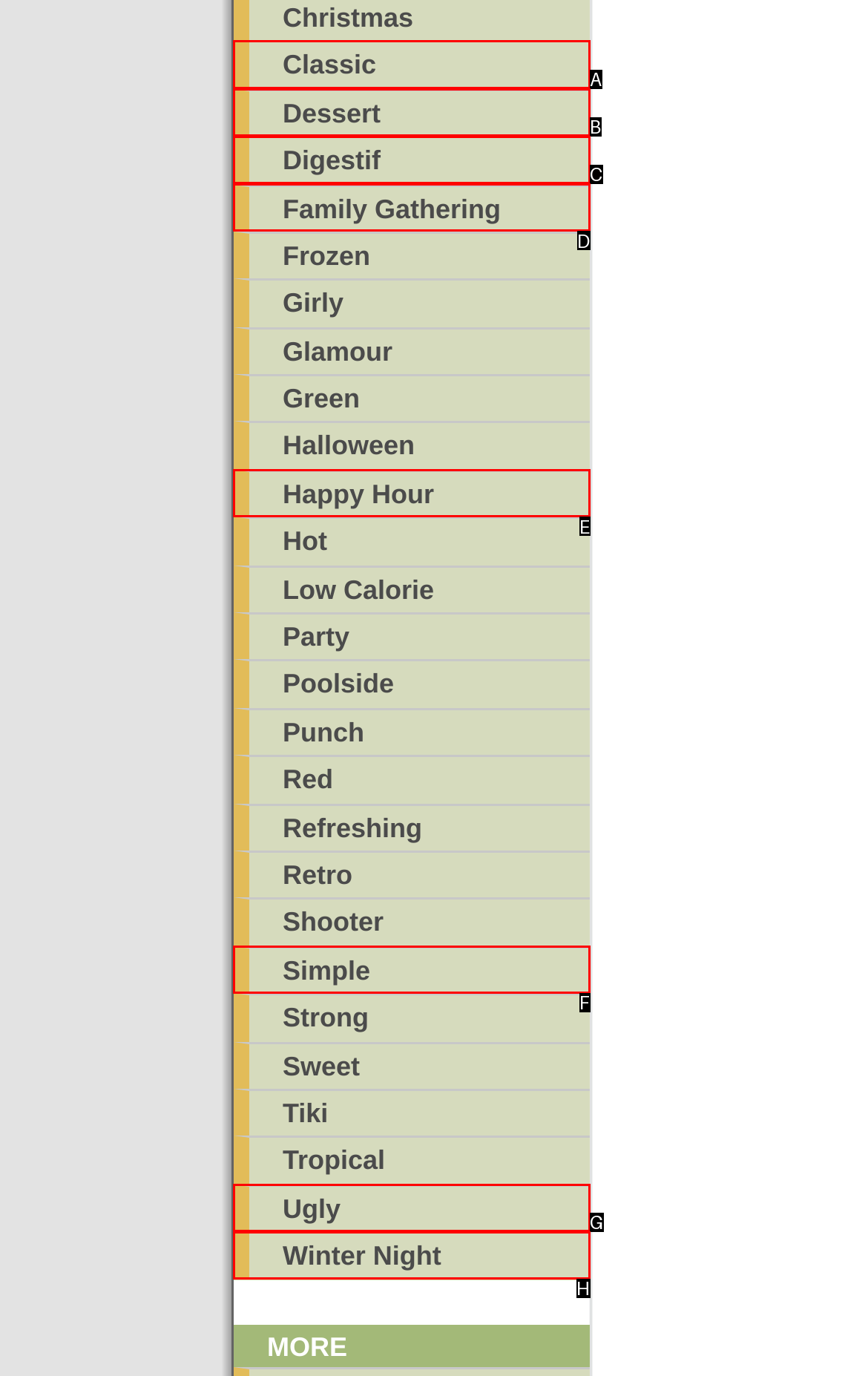Identify the letter of the UI element that corresponds to: Family Gathering
Respond with the letter of the option directly.

D